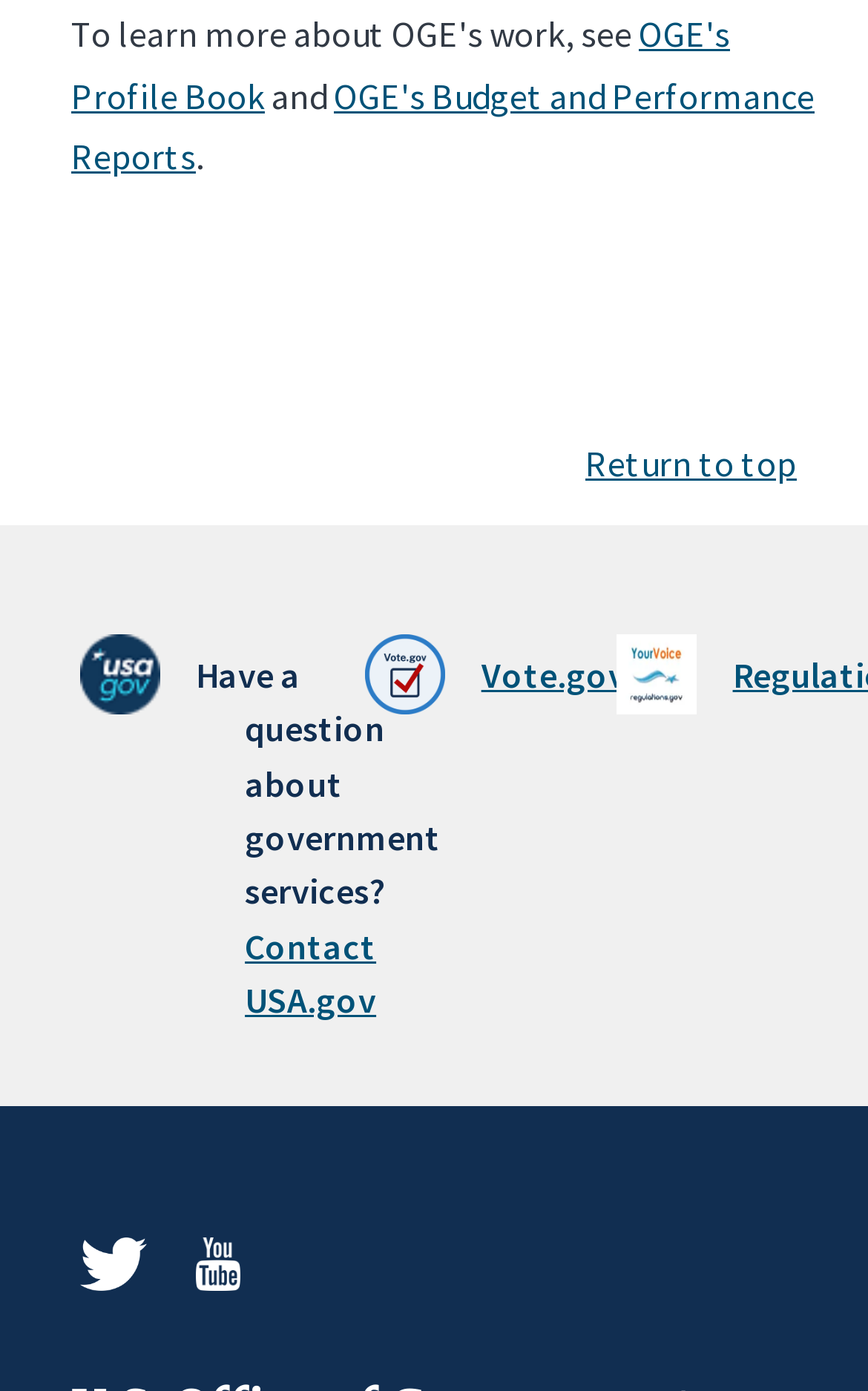Determine the bounding box of the UI component based on this description: "YouTube". The bounding box coordinates should be four float values between 0 and 1, i.e., [left, top, right, bottom].

[0.191, 0.87, 0.314, 0.947]